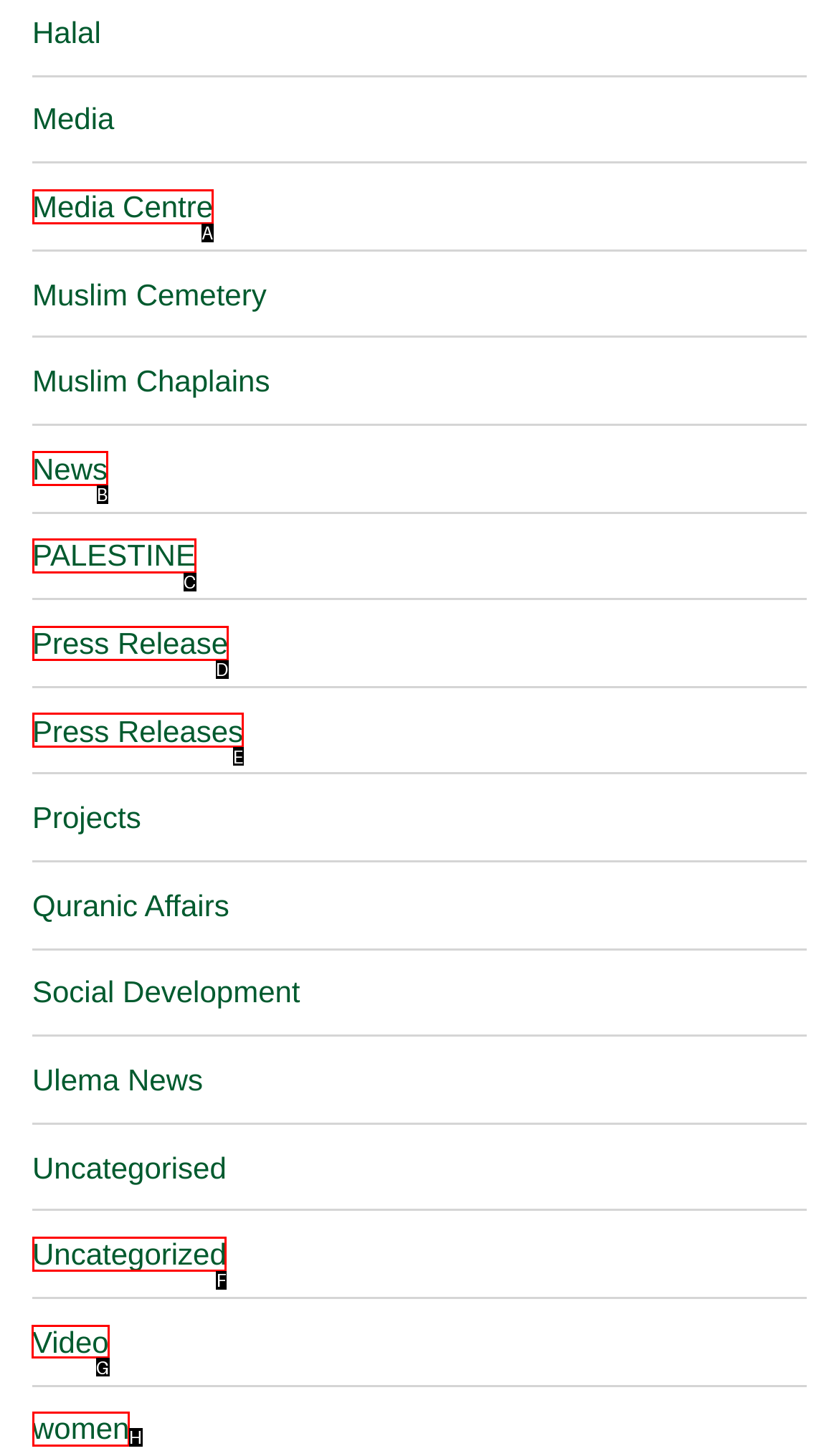Which HTML element should be clicked to complete the task: Learn more about the article? Answer with the letter of the corresponding option.

None